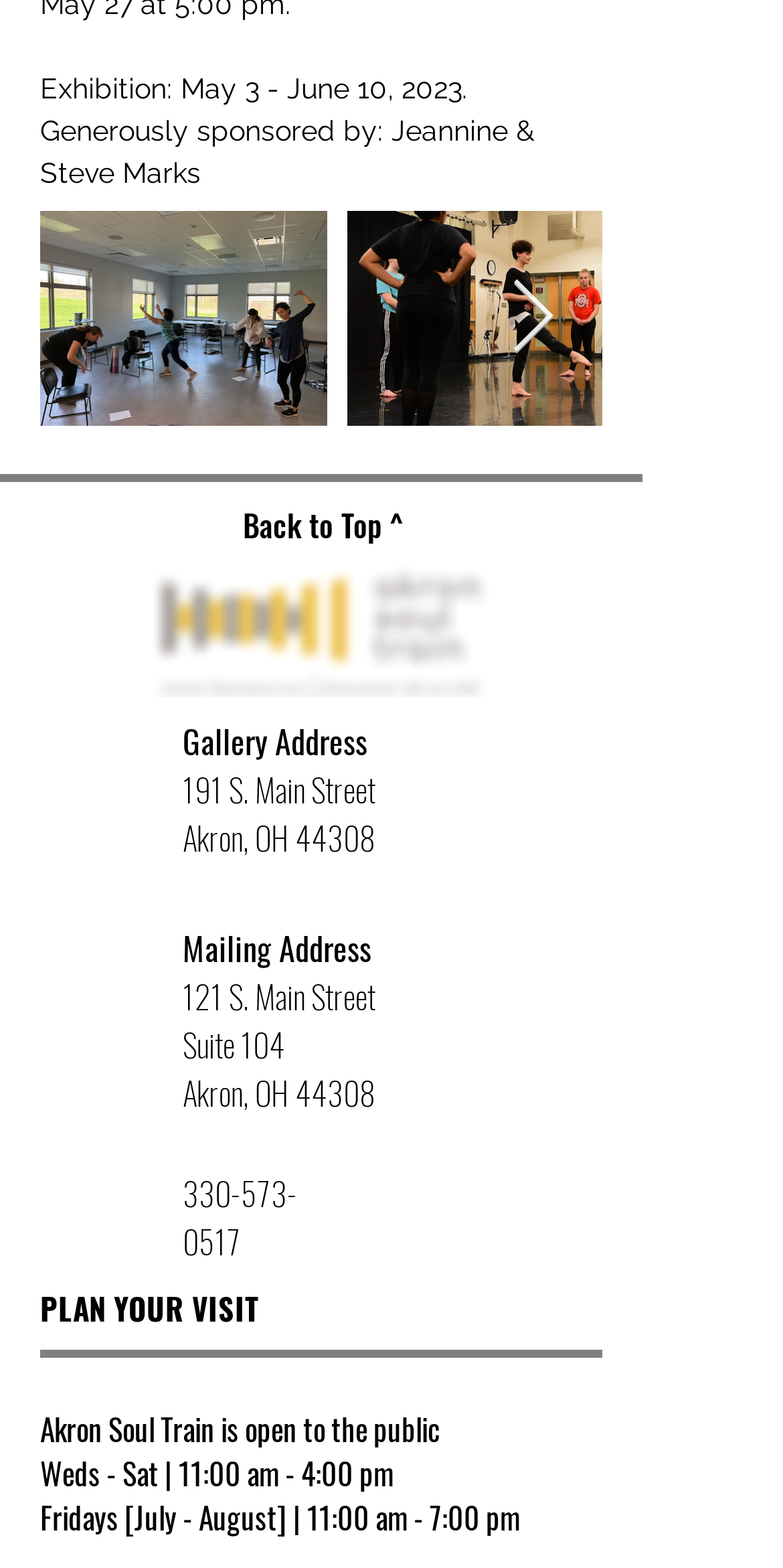Predict the bounding box for the UI component with the following description: "Back to Top ^".

[0.31, 0.321, 0.523, 0.349]